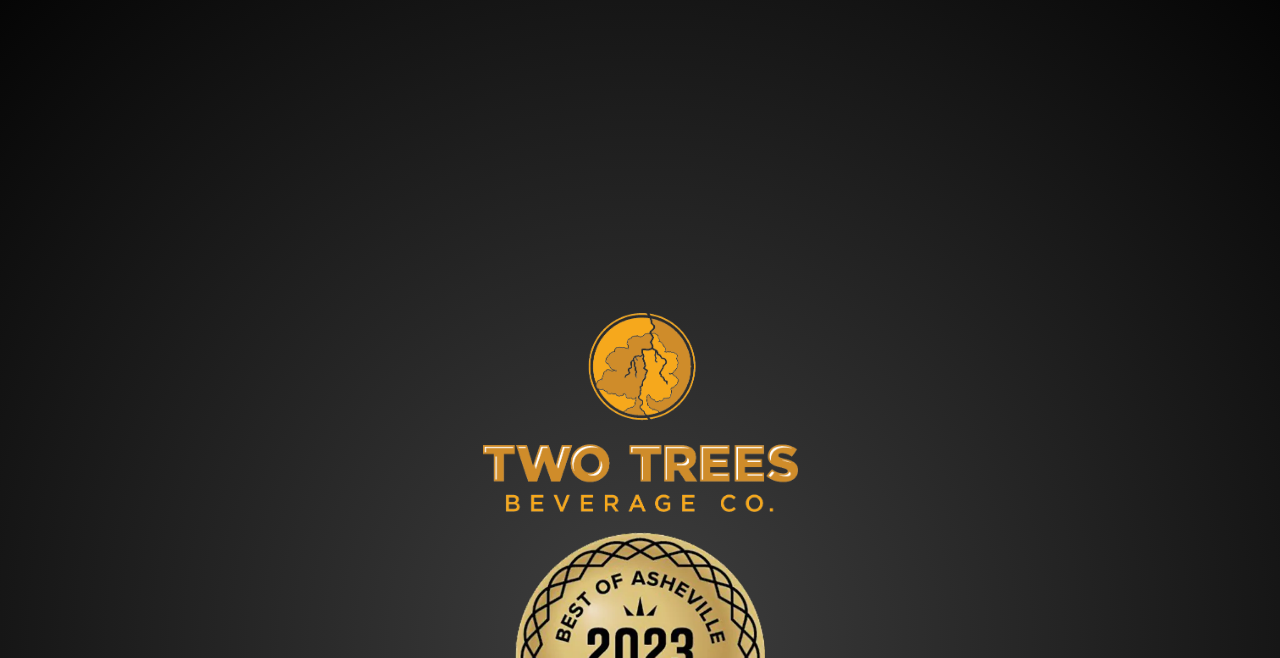What is the logo of Two Trees Wholesale?
Using the image provided, answer with just one word or phrase.

Two Trees logo